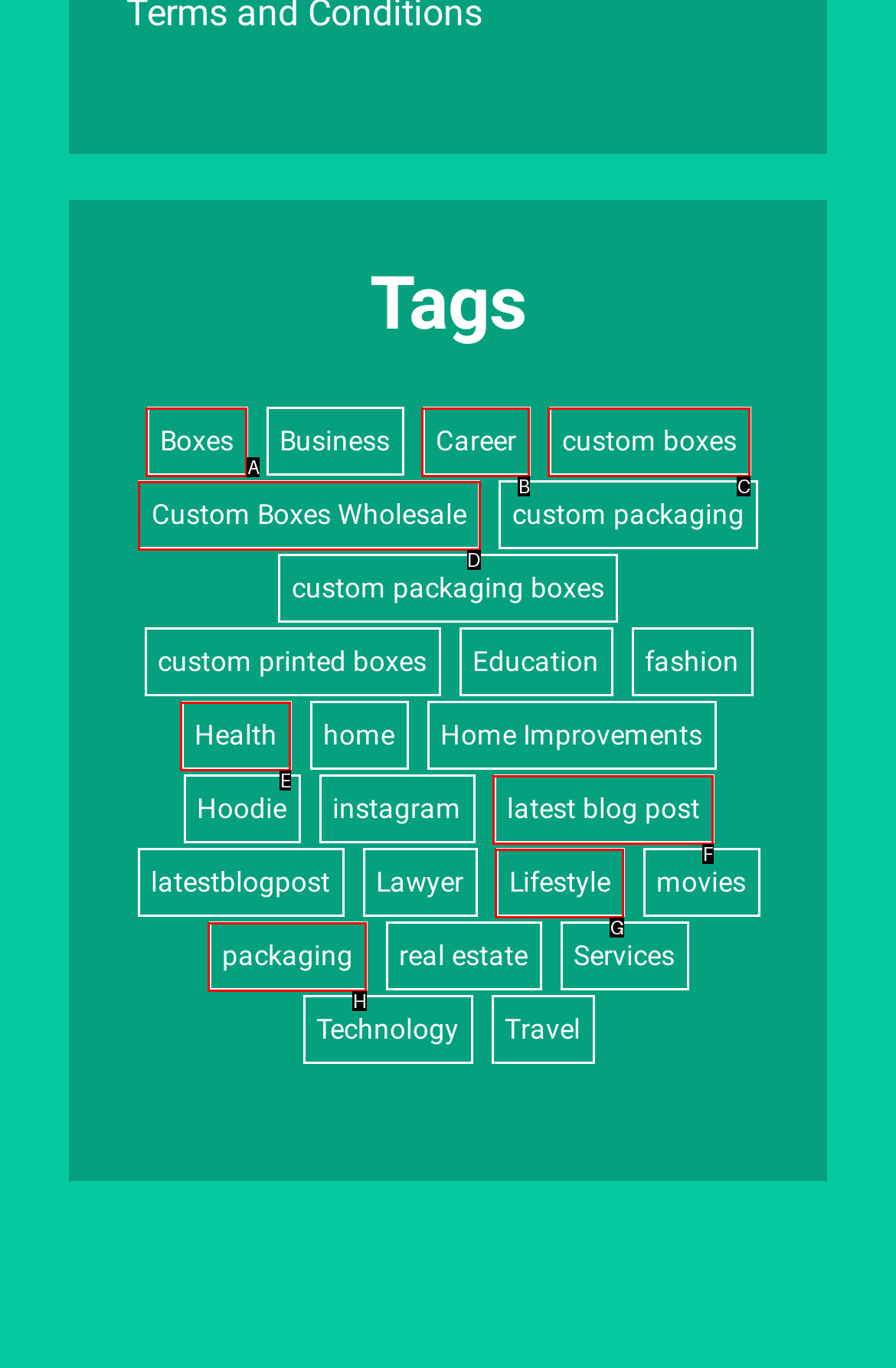Which UI element corresponds to this description: Boxes
Reply with the letter of the correct option.

A